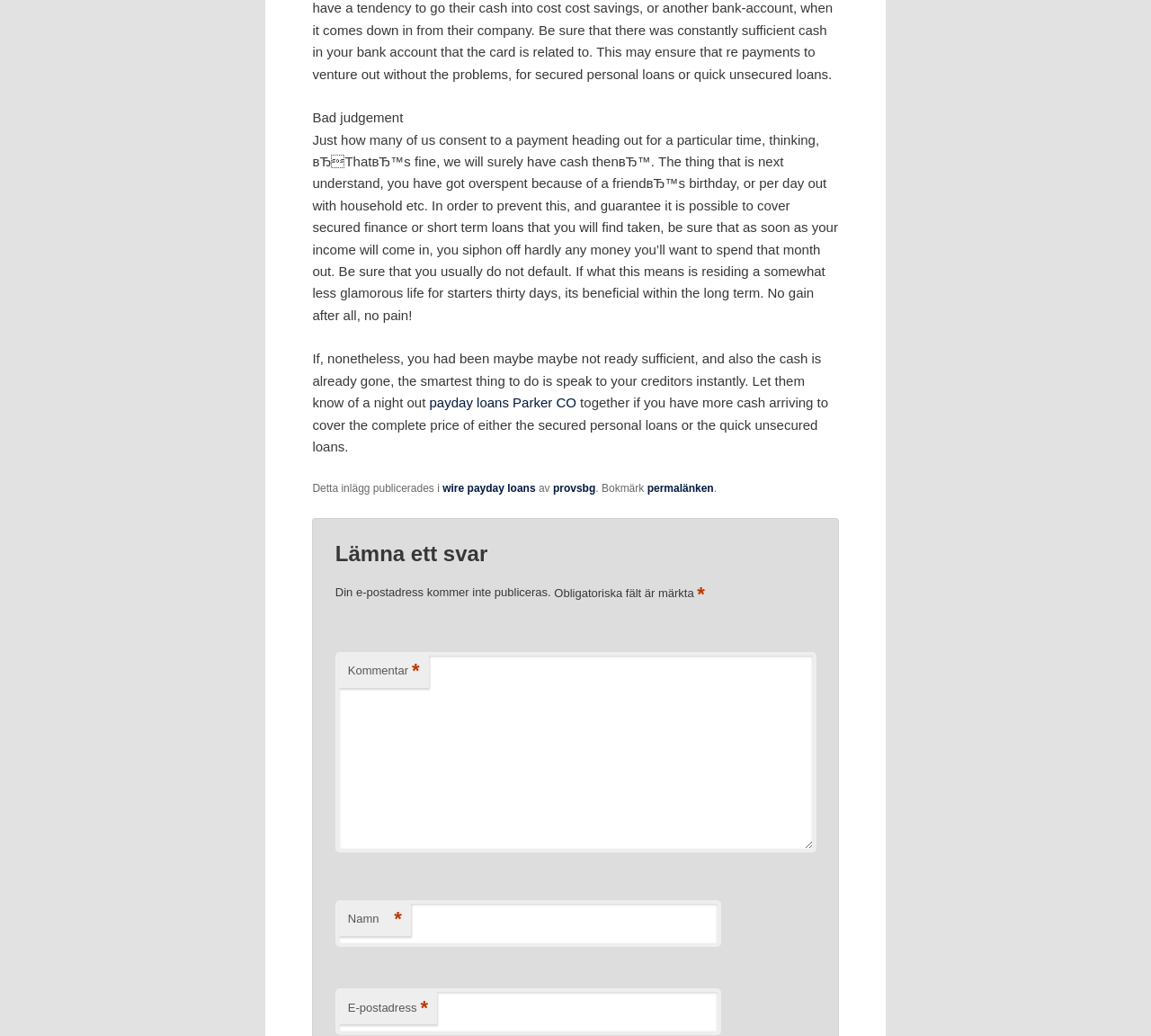Locate the bounding box of the UI element based on this description: "payday loans Parker CO". Provide four float numbers between 0 and 1 as [left, top, right, bottom].

[0.373, 0.381, 0.501, 0.396]